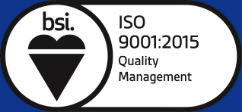What is the purpose of the ISO 9001:2015 standard?
Answer the question with detailed information derived from the image.

The ISO 9001:2015 standard focuses on promoting effective quality management practices within organizations, ensuring consistent service delivery and customer satisfaction, which is indicated by the descriptor 'Quality Management' alongside the standard's version.